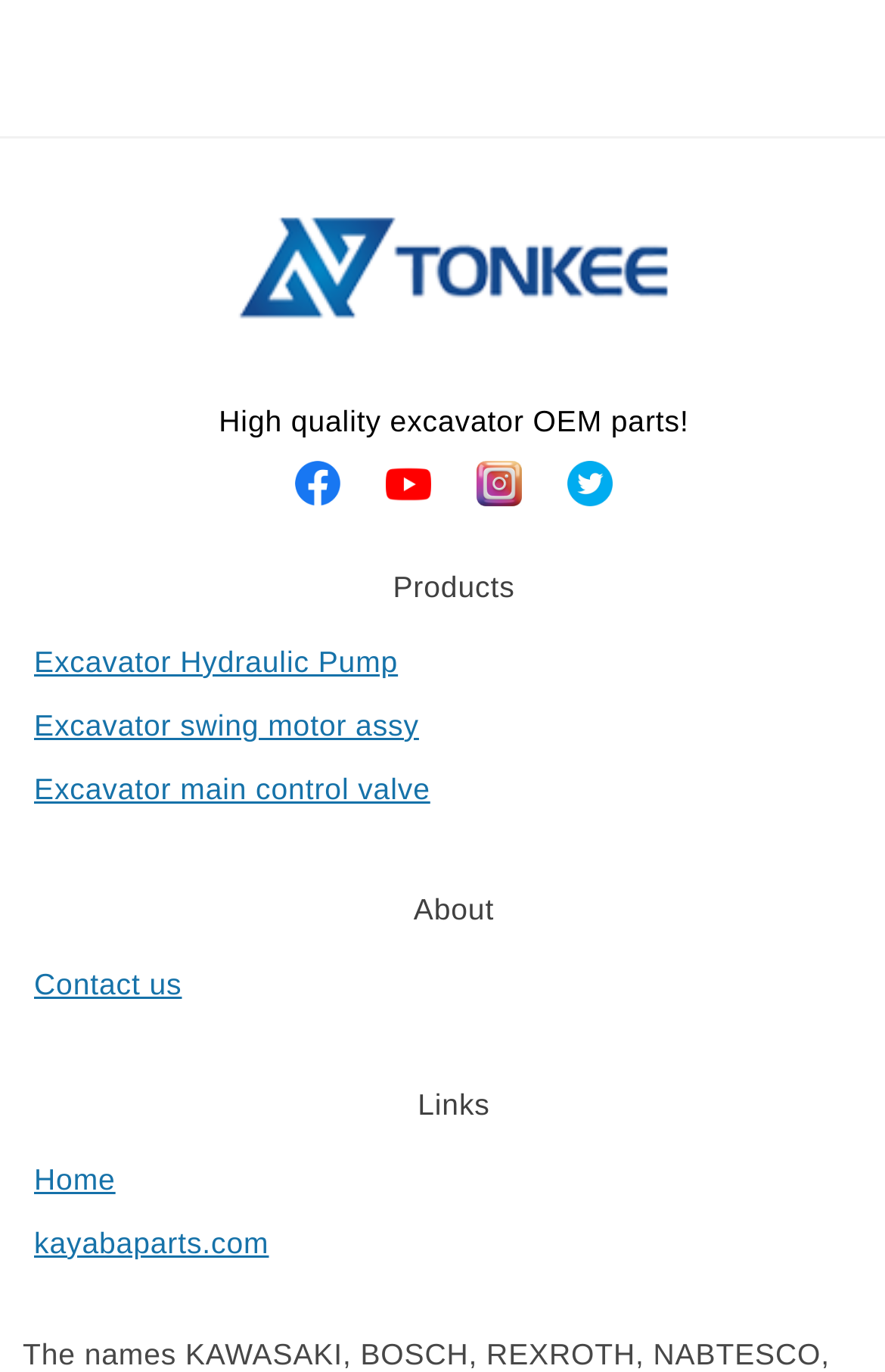What is the text above the social media icons?
Using the image, respond with a single word or phrase.

High quality excavator OEM parts!